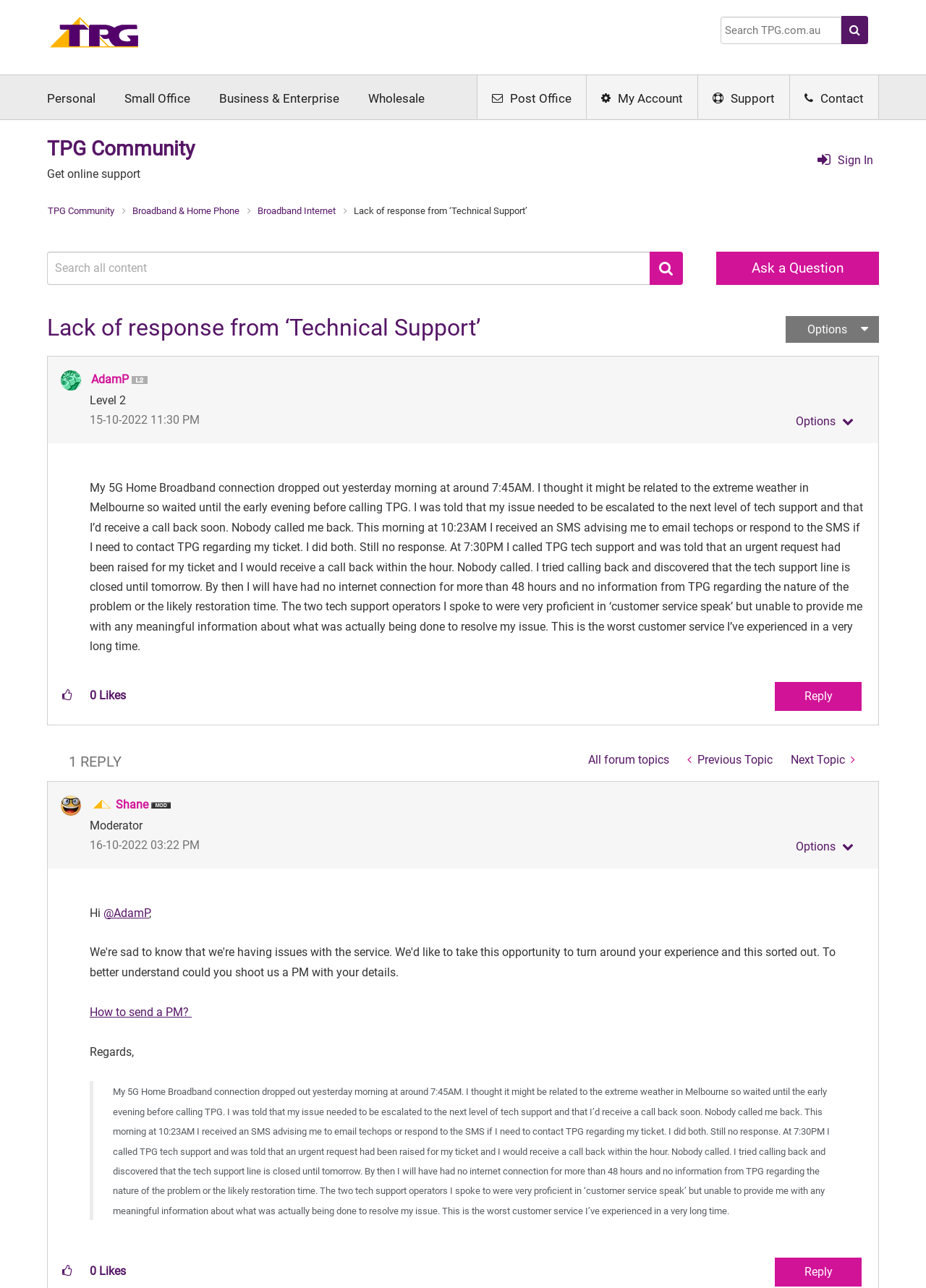Locate the bounding box coordinates of the UI element described by: "name="q" placeholder="Search TPG.com.au"". Provide the coordinates as four float numbers between 0 and 1, formatted as [left, top, right, bottom].

[0.778, 0.013, 0.909, 0.034]